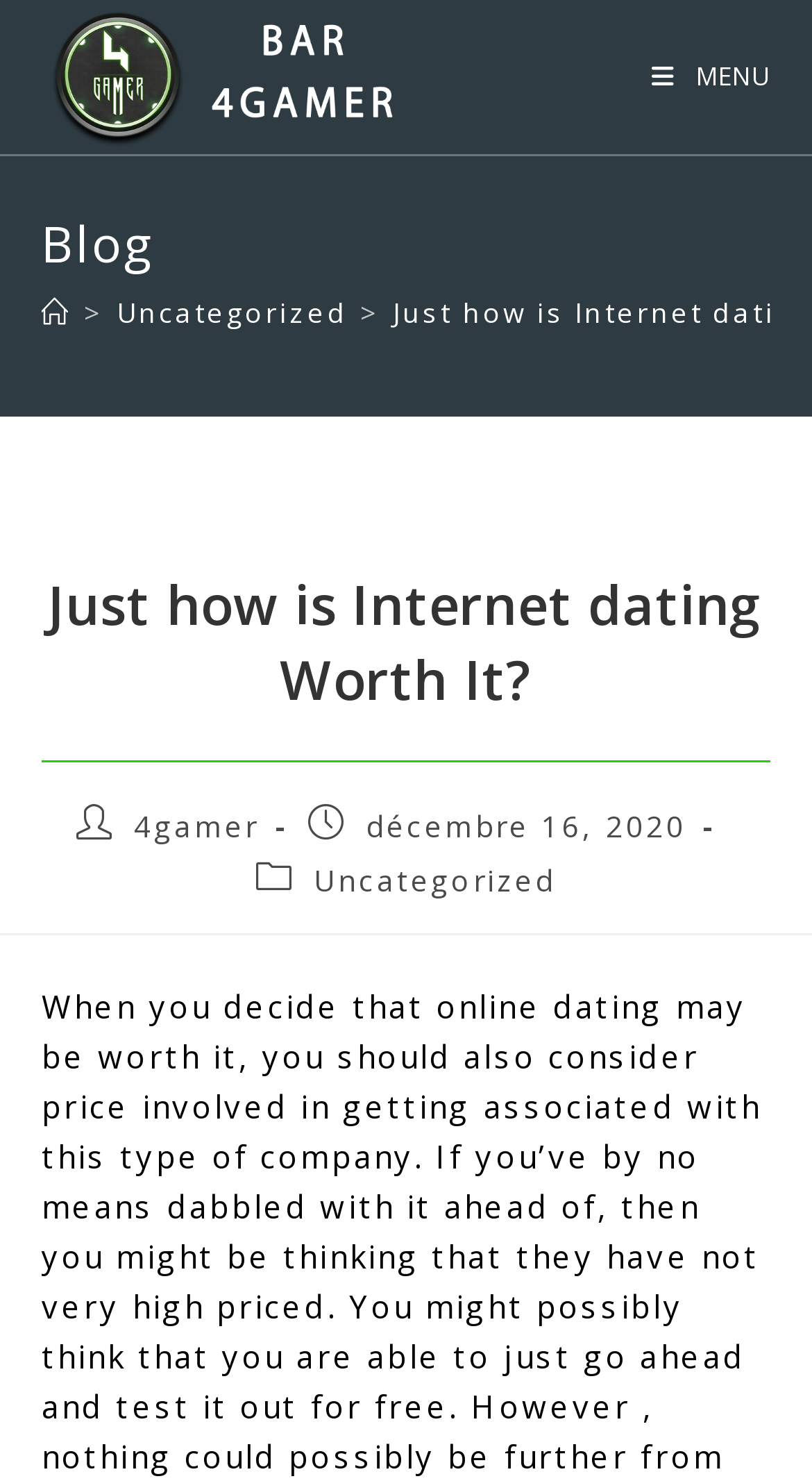Describe all visible elements and their arrangement on the webpage.

The webpage is about online dating and its worth, with a focus on the cost involved. At the top left, there is a logo of "4Gamer" with a link to the website. Below the logo, there is a menu link labeled "Menu mobile" with the text "MENU" next to it, located at the top right corner of the page.

The main content of the page is divided into sections. The first section has a heading "Blog" at the top left, followed by a navigation menu labeled "Fil d'Ariane" which contains links to "Accueil" and "Uncategorized". 

Below the navigation menu, there is a heading "Just how is Internet dating Worth It?" which spans across the page. Underneath the heading, there is information about the author and publication date of the article, including the text "Auteur/autrice de la publication" and "Publication publiée" with corresponding details. 

The article also has a section labeled "Post category" with a link to "Uncategorized". The overall structure of the page is organized, with clear headings and concise text, making it easy to navigate and read.